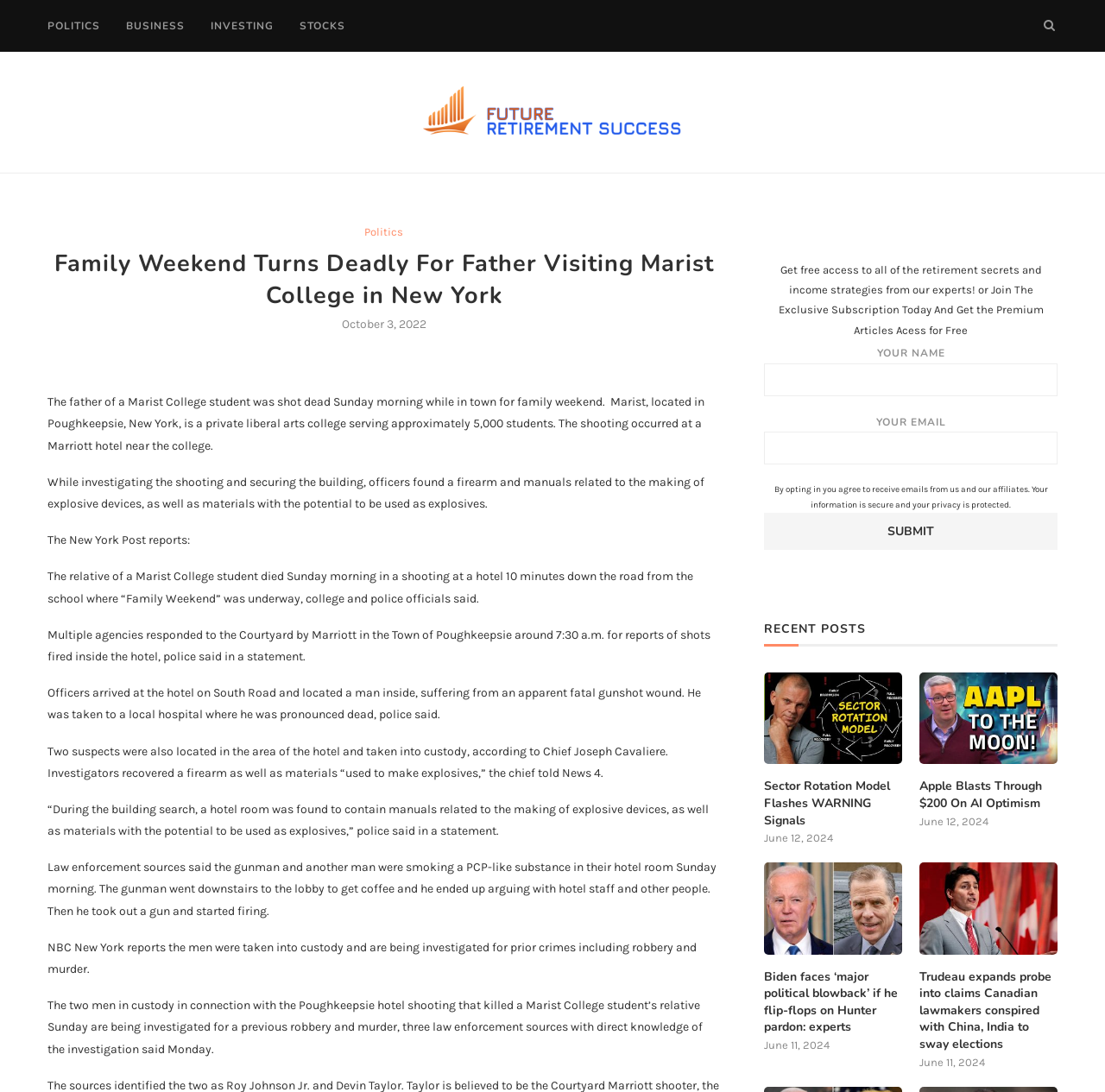Find and extract the text of the primary heading on the webpage.

Family Weekend Turns Deadly For Father Visiting Marist College in New York